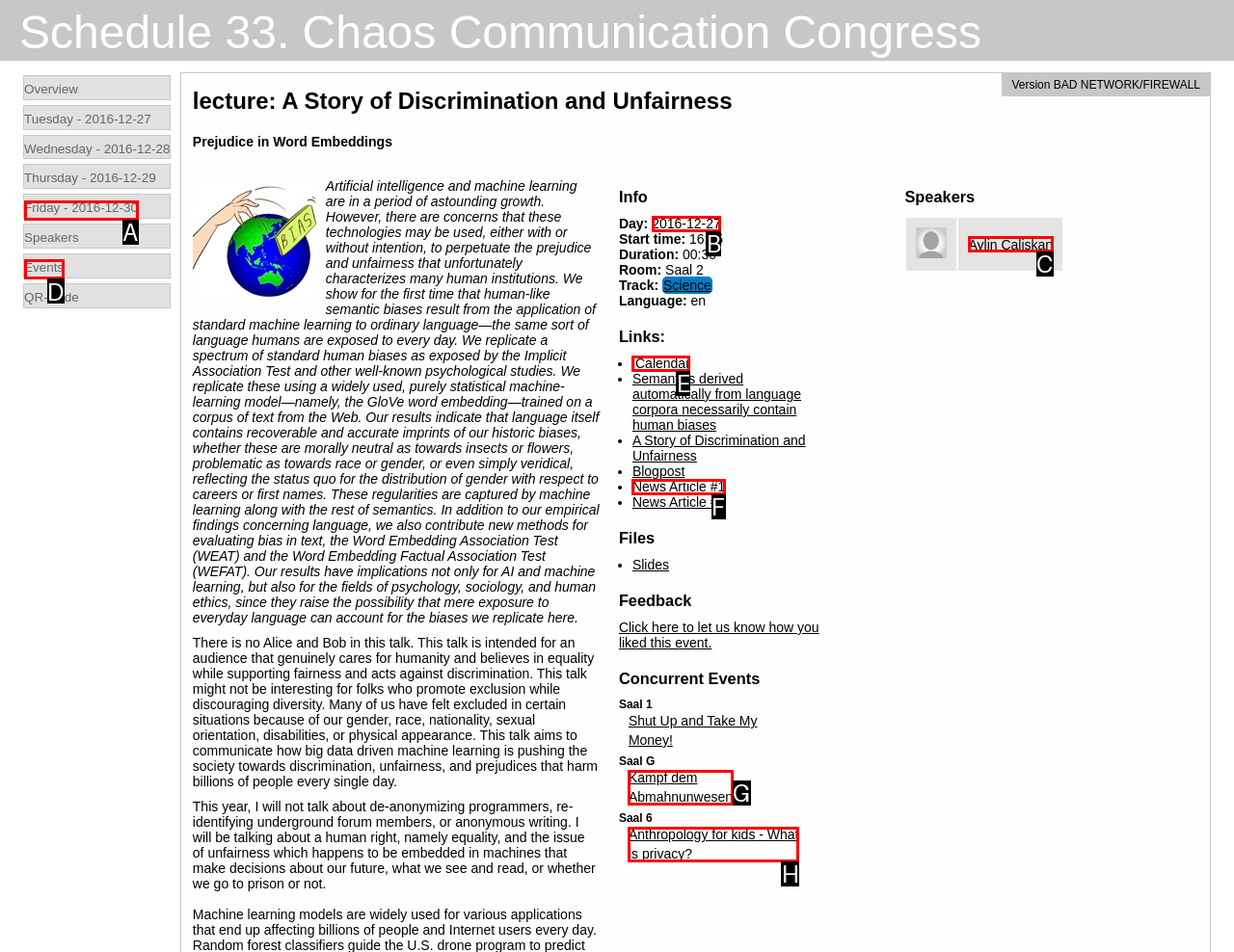Using the description: Aylin Caliskan, find the corresponding HTML element. Provide the letter of the matching option directly.

C